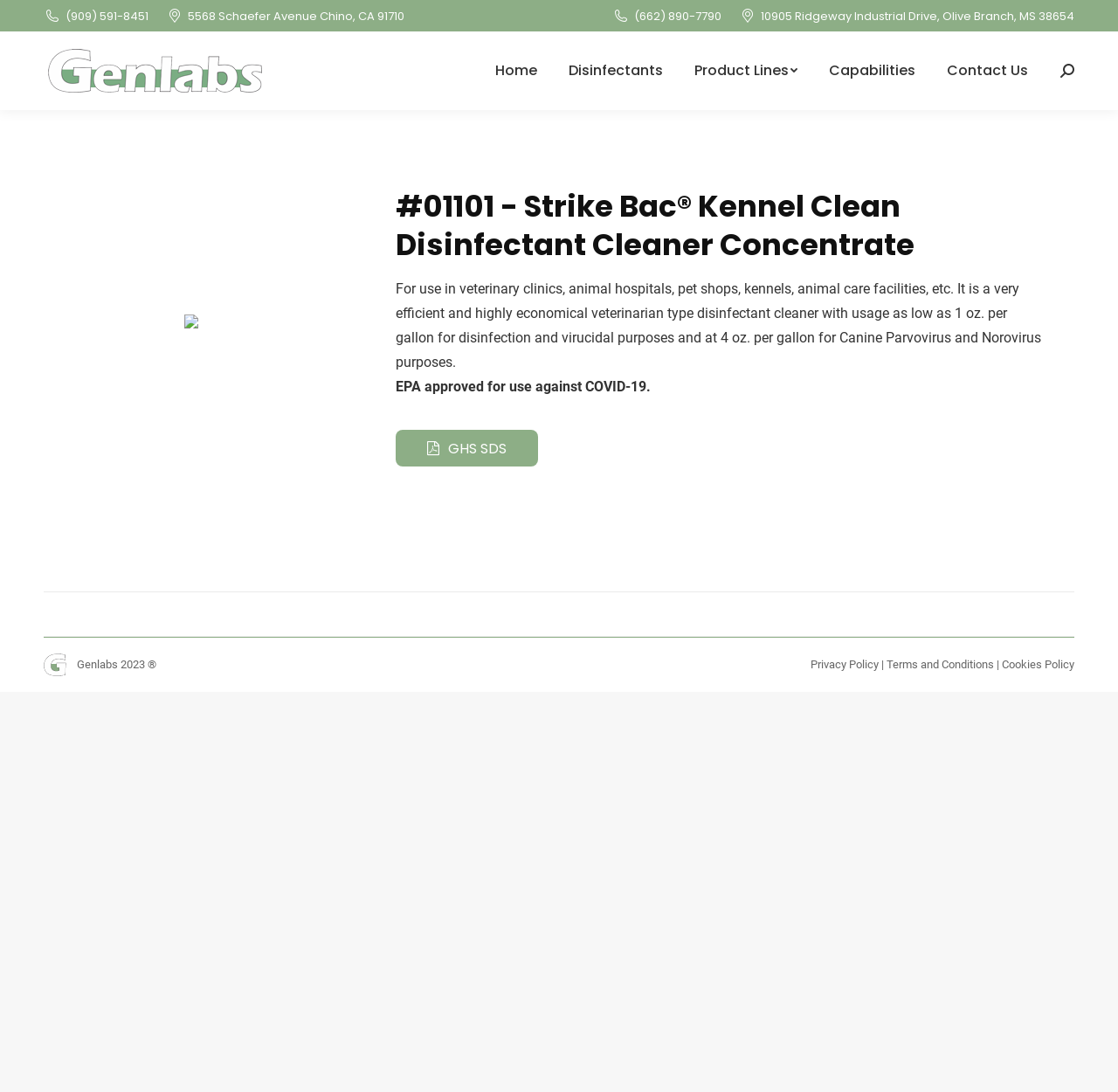Please answer the following question using a single word or phrase: What is the product name?

Strike Bac